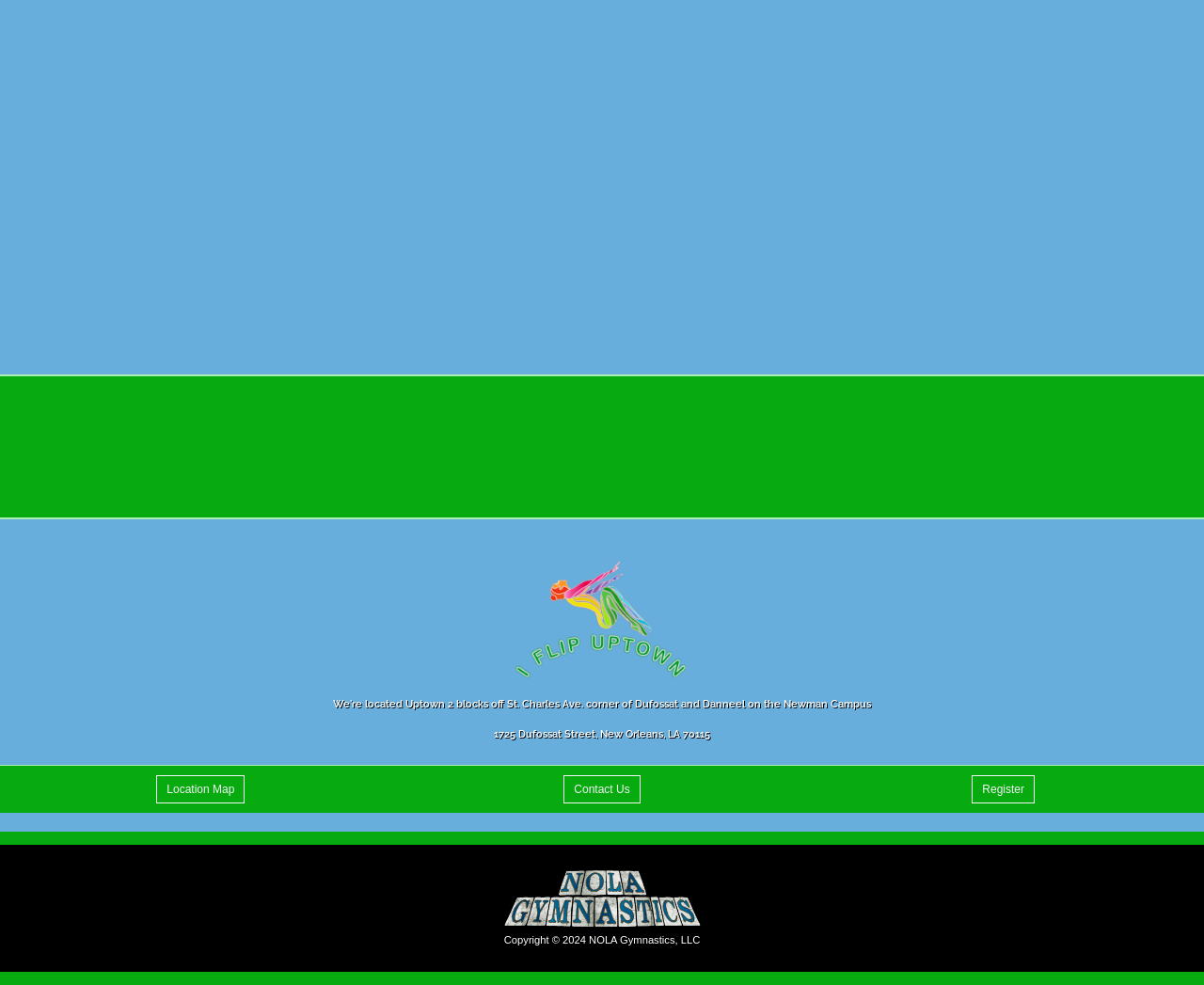What is the theme of the image on the webpage?
Carefully analyze the image and provide a thorough answer to the question.

The image on the webpage has the text 'I FLIP UPTOWN' which suggests that the theme of the image is gymnastics.